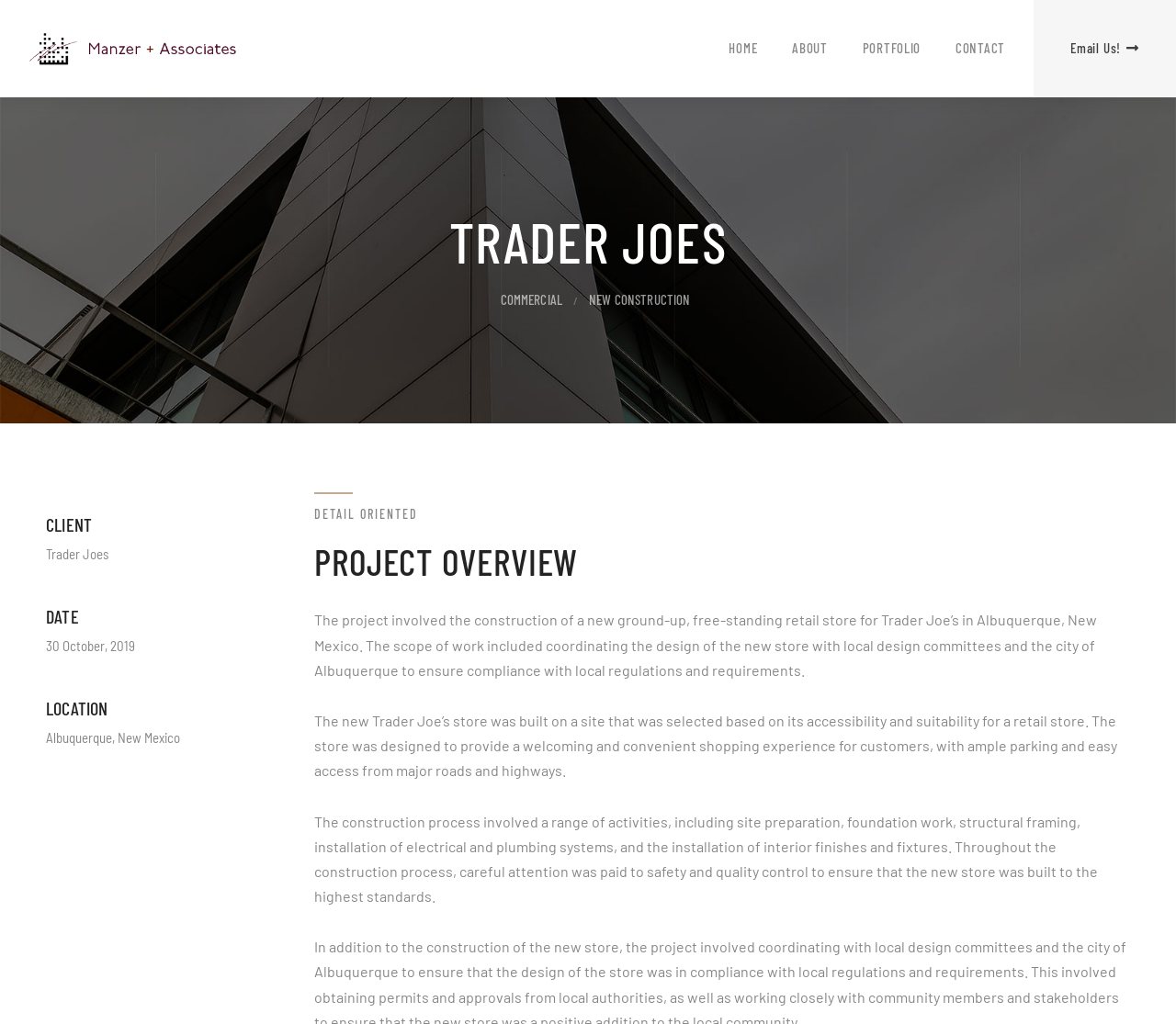What is the location of the project?
Using the image as a reference, answer the question with a short word or phrase.

Albuquerque, New Mexico